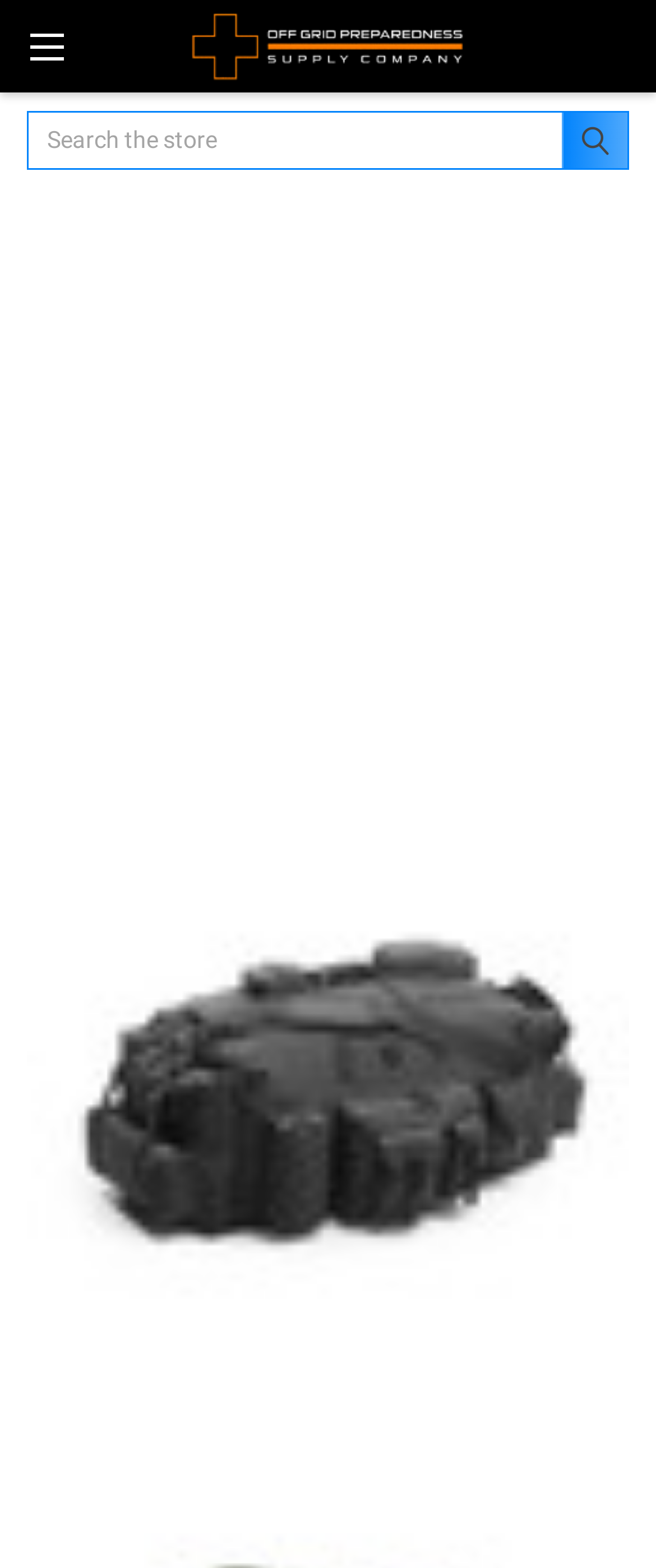Provide a comprehensive description of the webpage.

The webpage is about the Voodoo Tactical Load Out Bag, a product from Off Grid Preparedness Supply. At the top left corner, there is a link to toggle the menu. On the top right corner, there is a link to the cart, accompanied by a small image. Next to the cart link, there is a logo of Off Grid Preparedness Supply, which is also a link.

Below the top navigation, there is a search bar that spans across the page, consisting of a text box and a search button. The search button has the text "SEARCH" on it. 

The main content of the page is dominated by two large images of the Voodoo Tactical Load Out Bag, one in Coyote color and the other in Black color. These images are placed side by side, taking up most of the page's width.